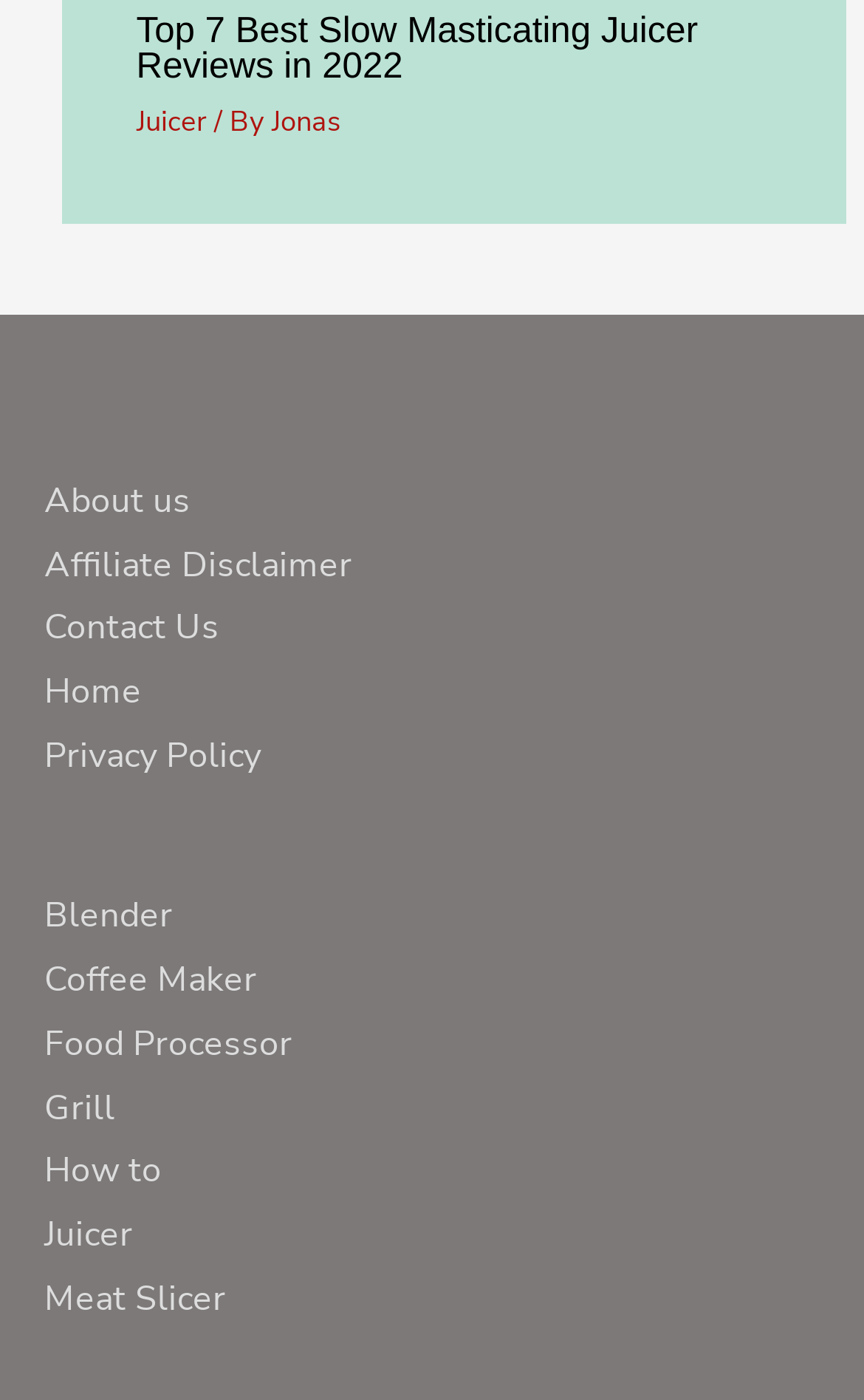Please find the bounding box coordinates of the element's region to be clicked to carry out this instruction: "Go to the 'Juicer' category".

[0.051, 0.865, 0.154, 0.898]